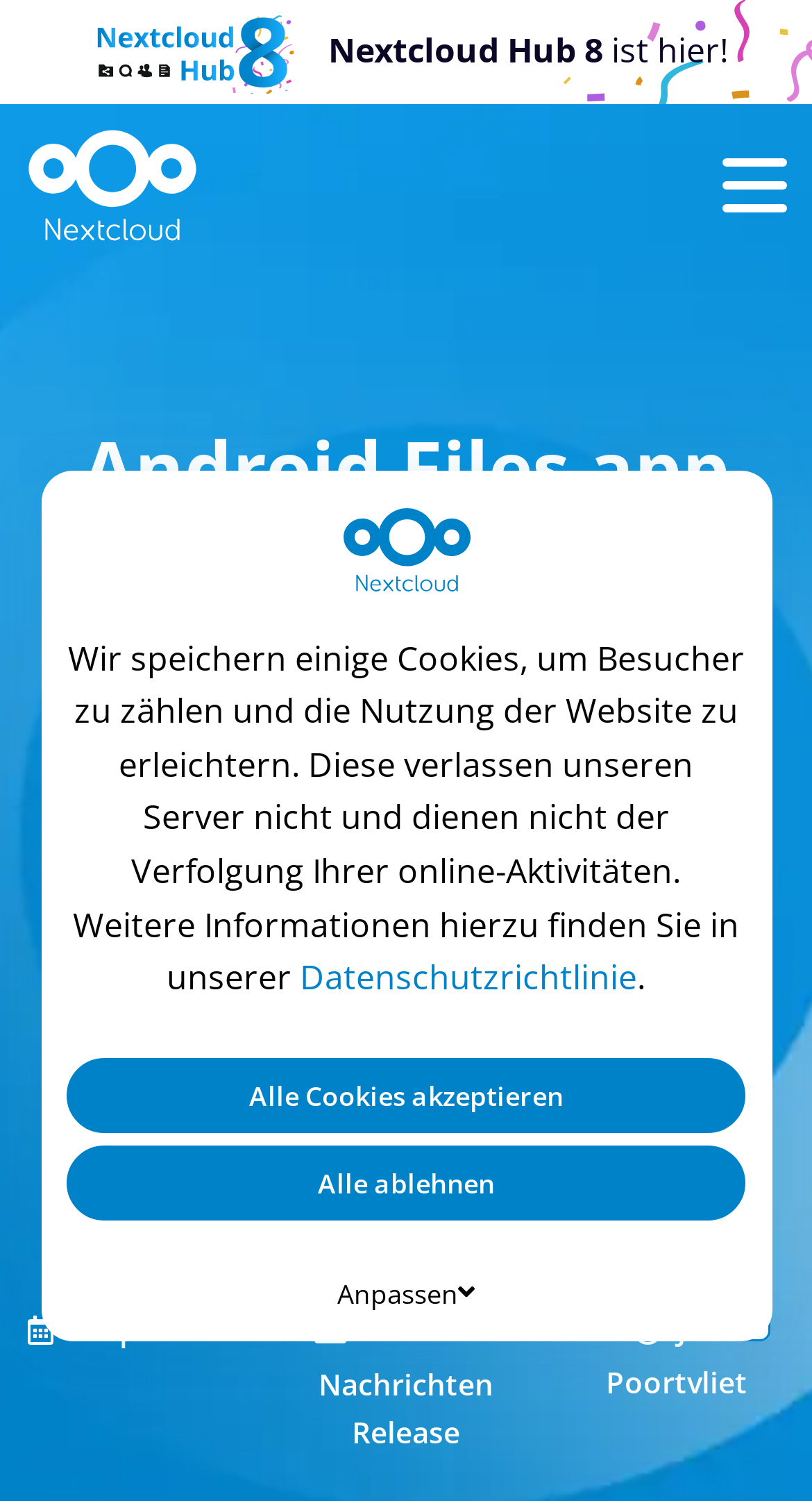Who is the author of the article?
Look at the screenshot and respond with one word or a short phrase.

Jos Poortvliet